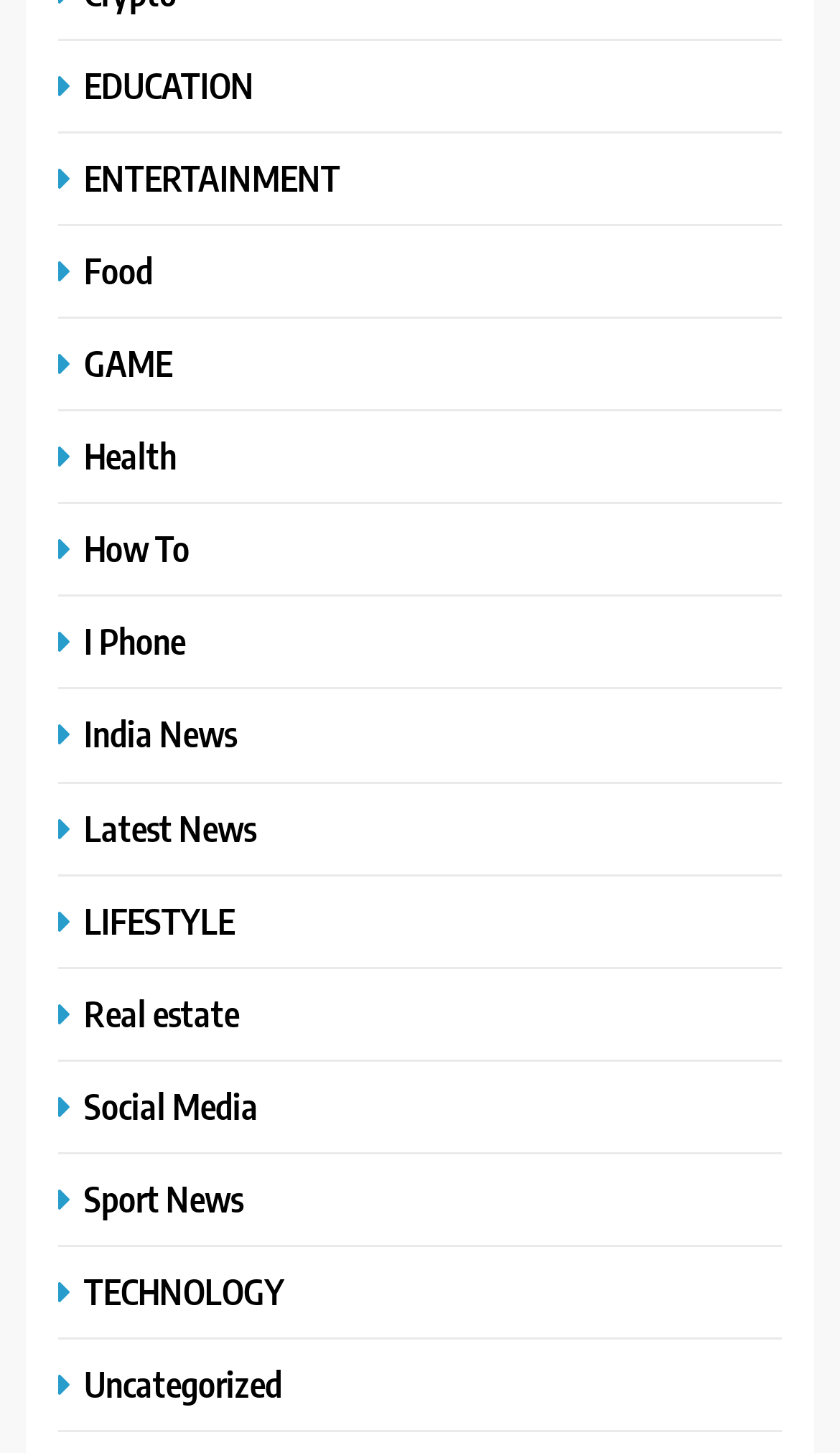Please provide the bounding box coordinates for the element that needs to be clicked to perform the instruction: "Go to TECHNOLOGY". The coordinates must consist of four float numbers between 0 and 1, formatted as [left, top, right, bottom].

[0.069, 0.873, 0.351, 0.904]